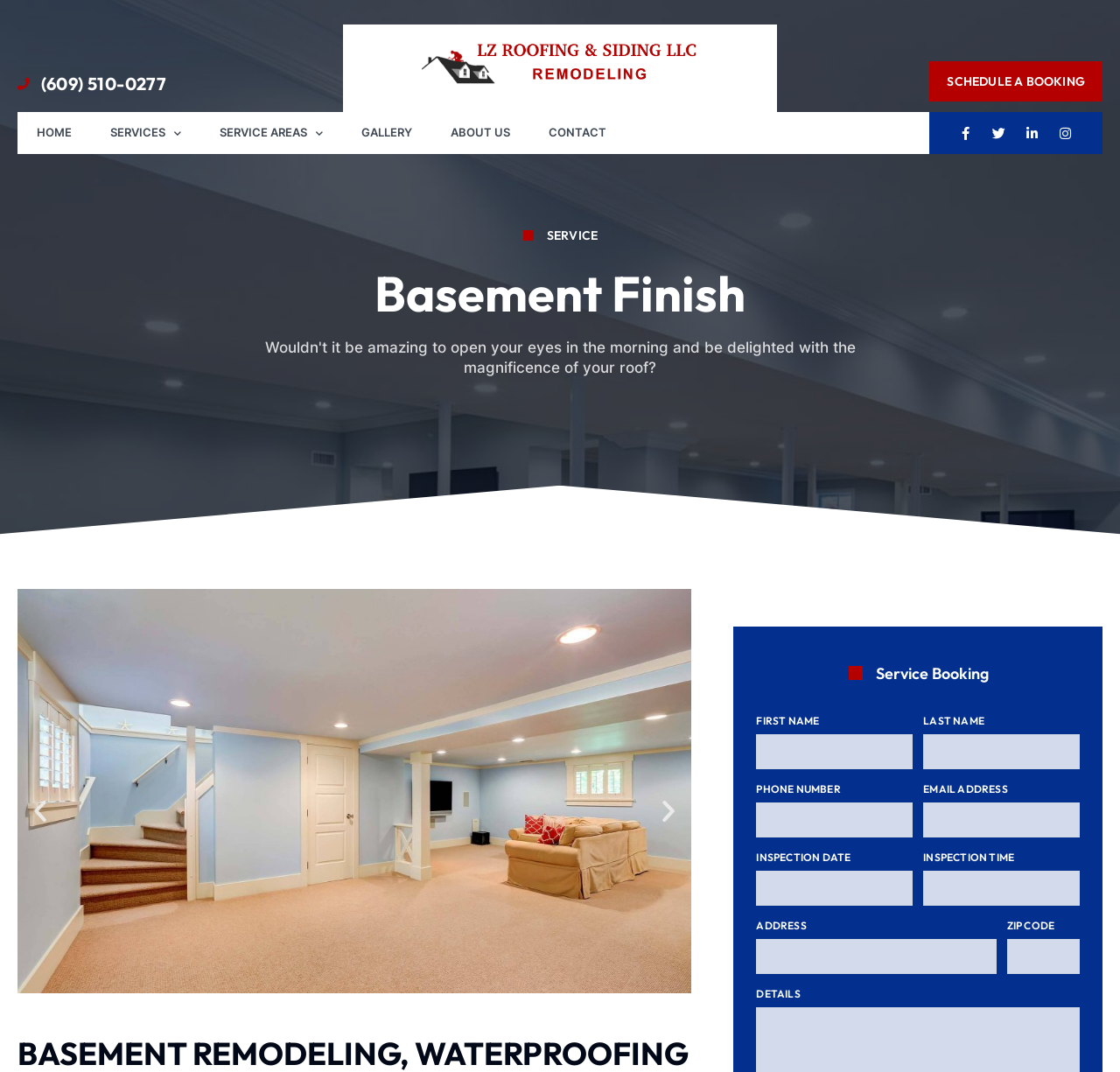Determine the bounding box coordinates for the area that should be clicked to carry out the following instruction: "Click the 'HOME' link".

[0.016, 0.105, 0.081, 0.144]